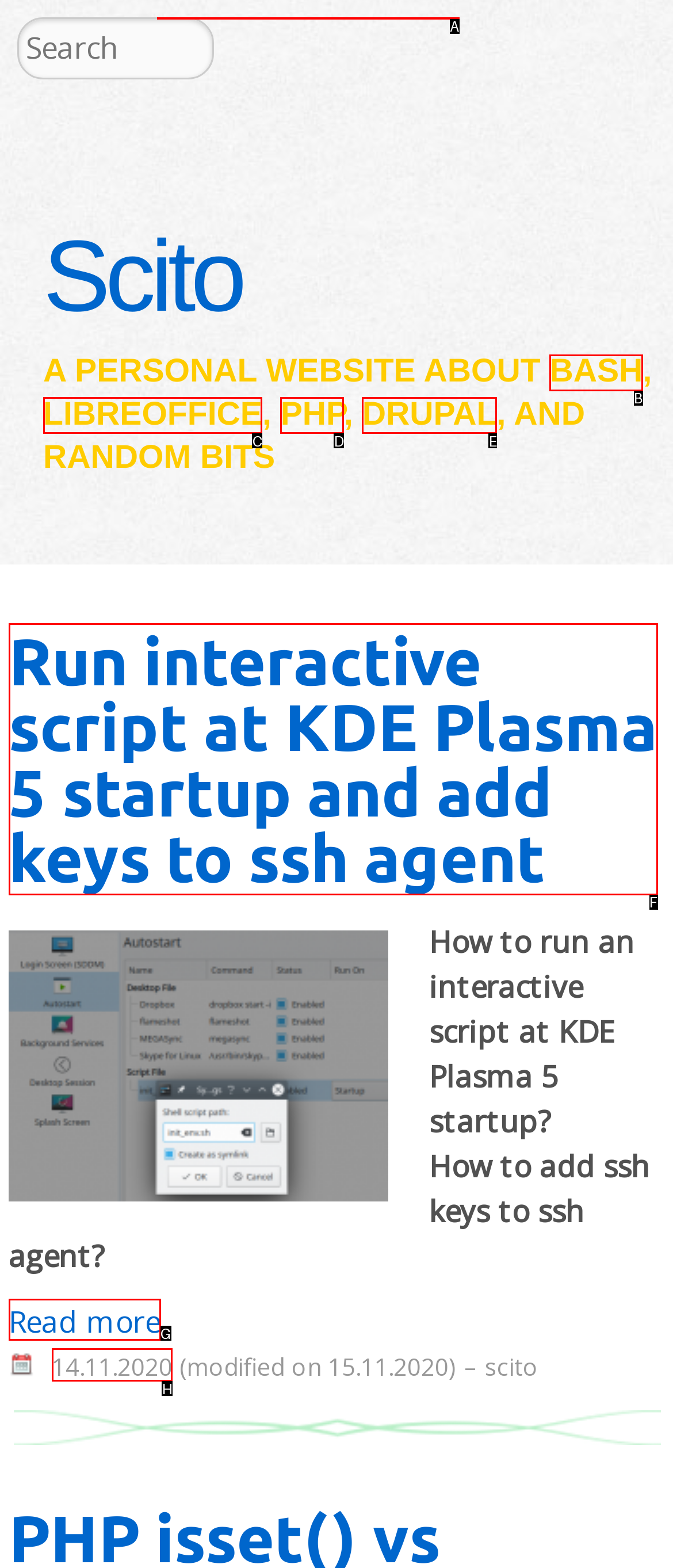Identify the HTML element to select in order to accomplish the following task: Check the post date
Reply with the letter of the chosen option from the given choices directly.

H